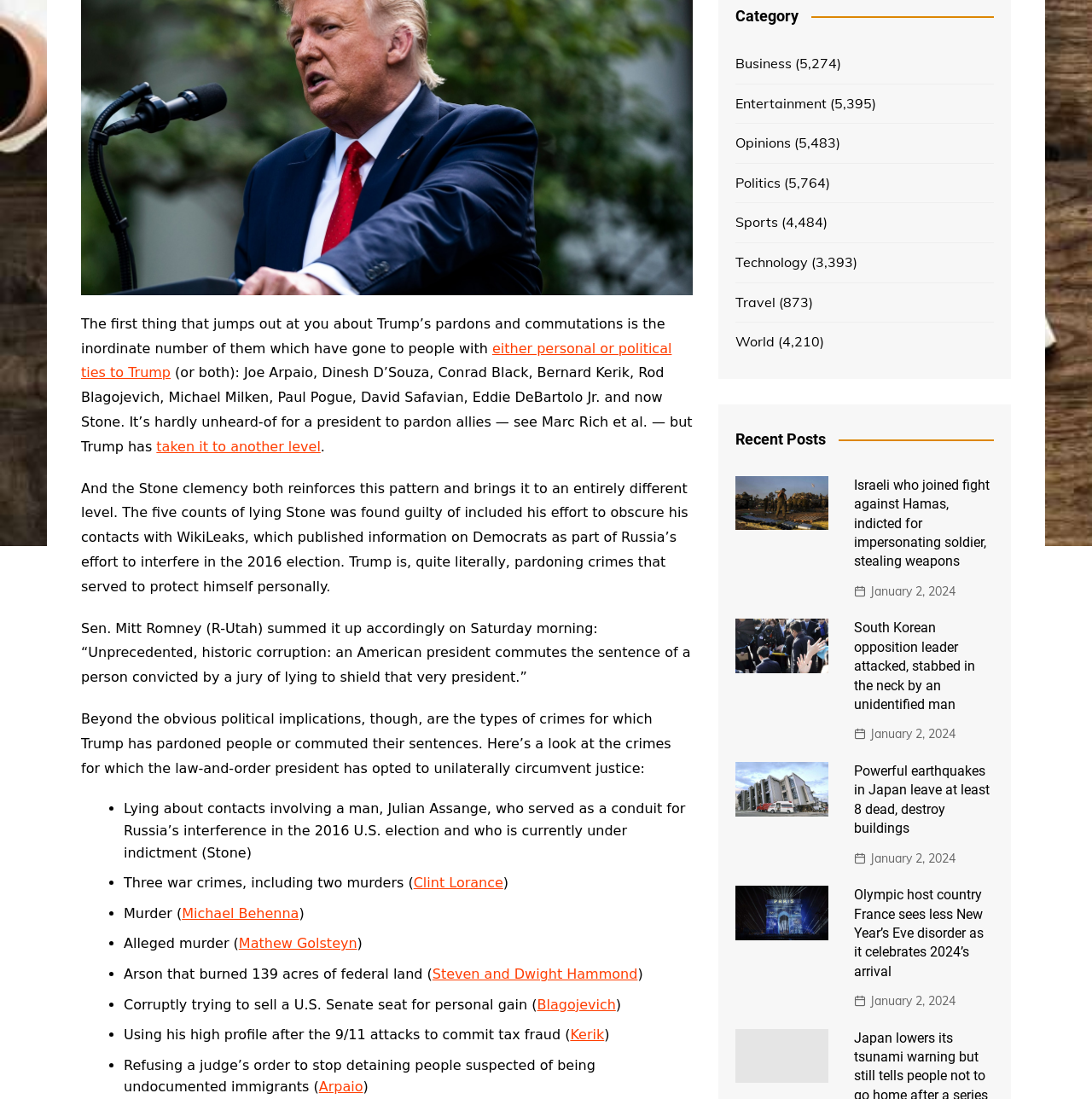Find the bounding box coordinates for the UI element whose description is: "Steven and Dwight Hammond". The coordinates should be four float numbers between 0 and 1, in the format [left, top, right, bottom].

[0.396, 0.879, 0.584, 0.894]